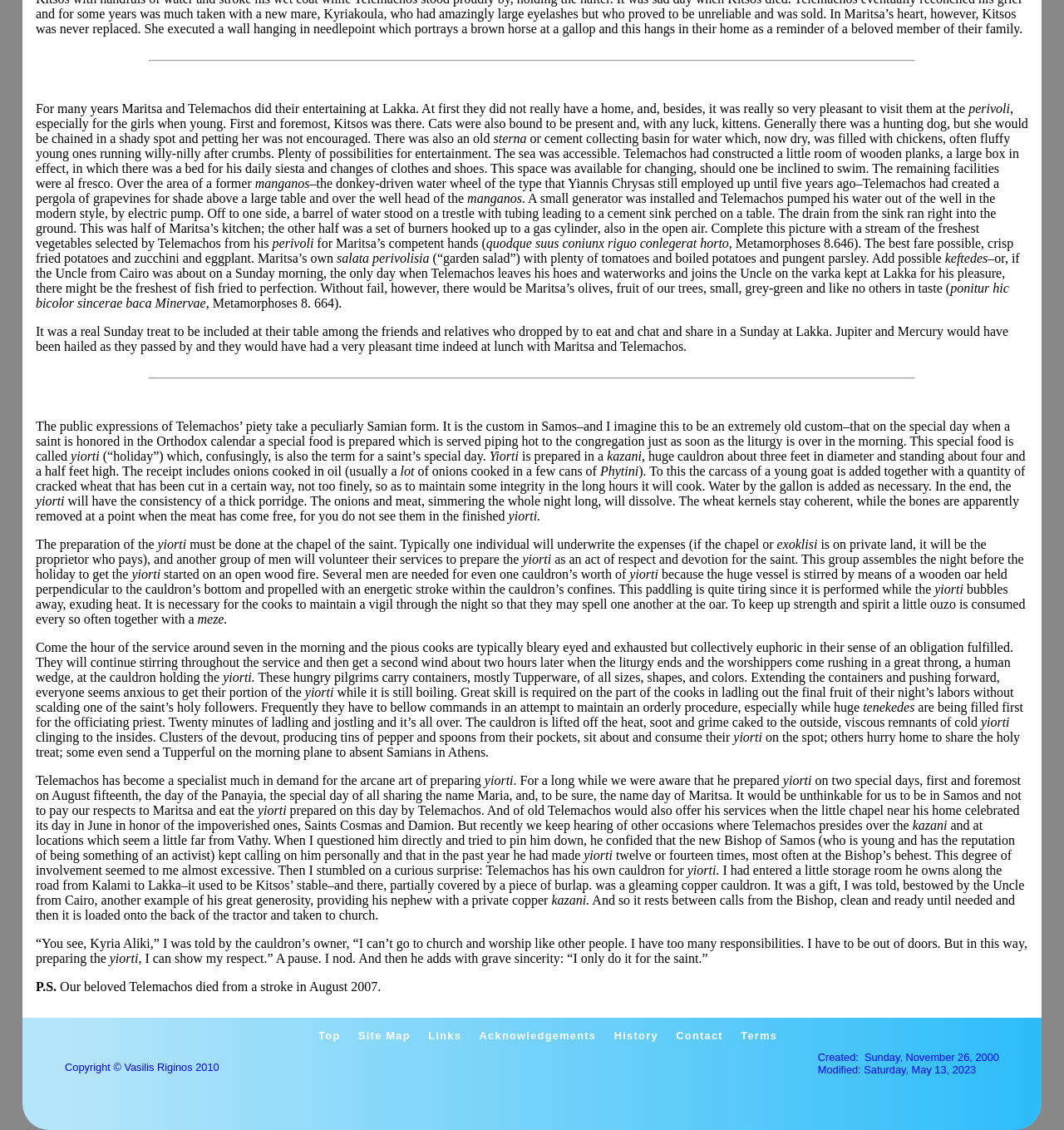Can you specify the bounding box coordinates for the region that should be clicked to fulfill this instruction: "learn about the 'History'".

[0.577, 0.911, 0.619, 0.922]